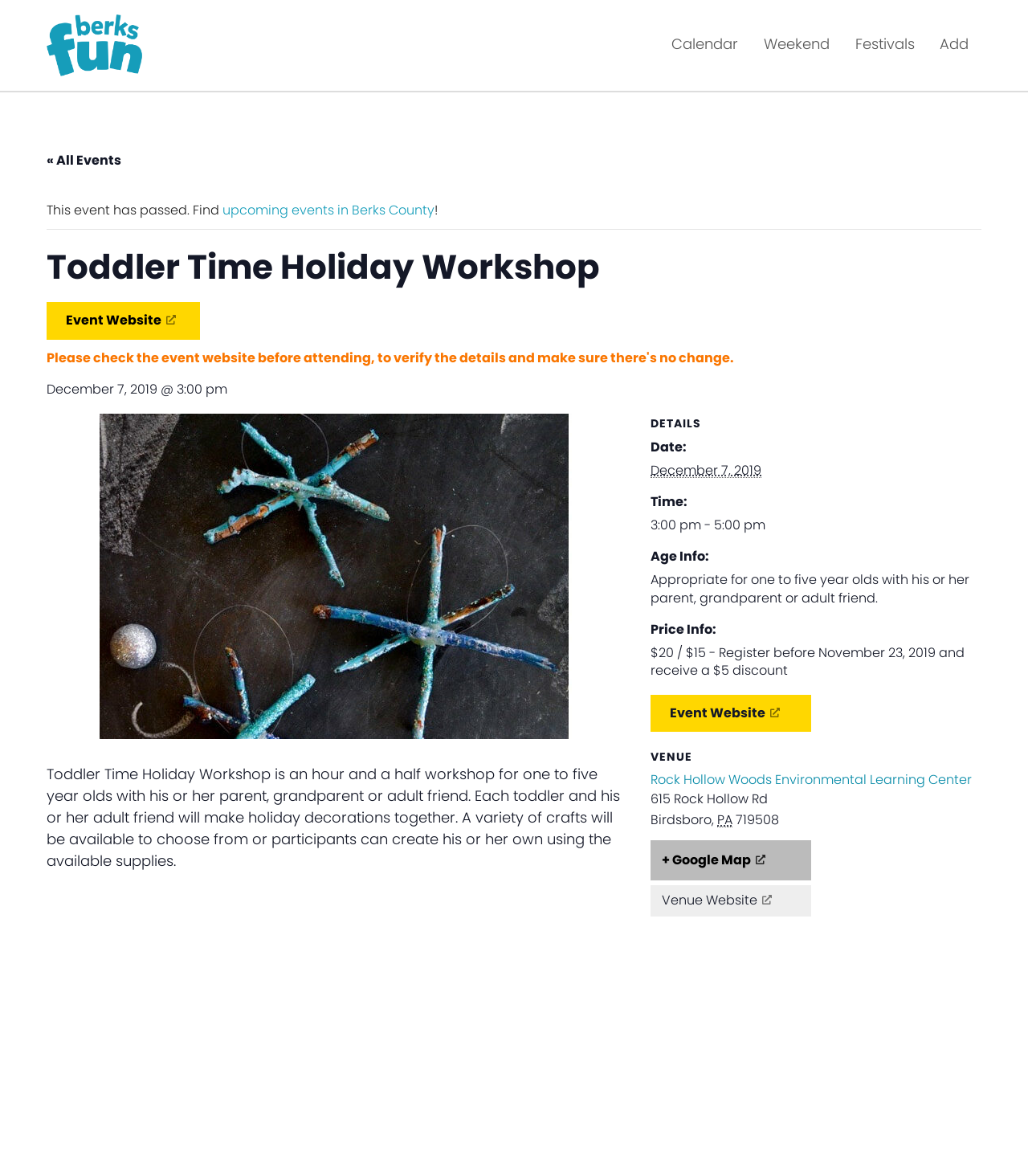Specify the bounding box coordinates of the element's area that should be clicked to execute the given instruction: "View the 'Calendar' page". The coordinates should be four float numbers between 0 and 1, i.e., [left, top, right, bottom].

[0.641, 0.018, 0.73, 0.059]